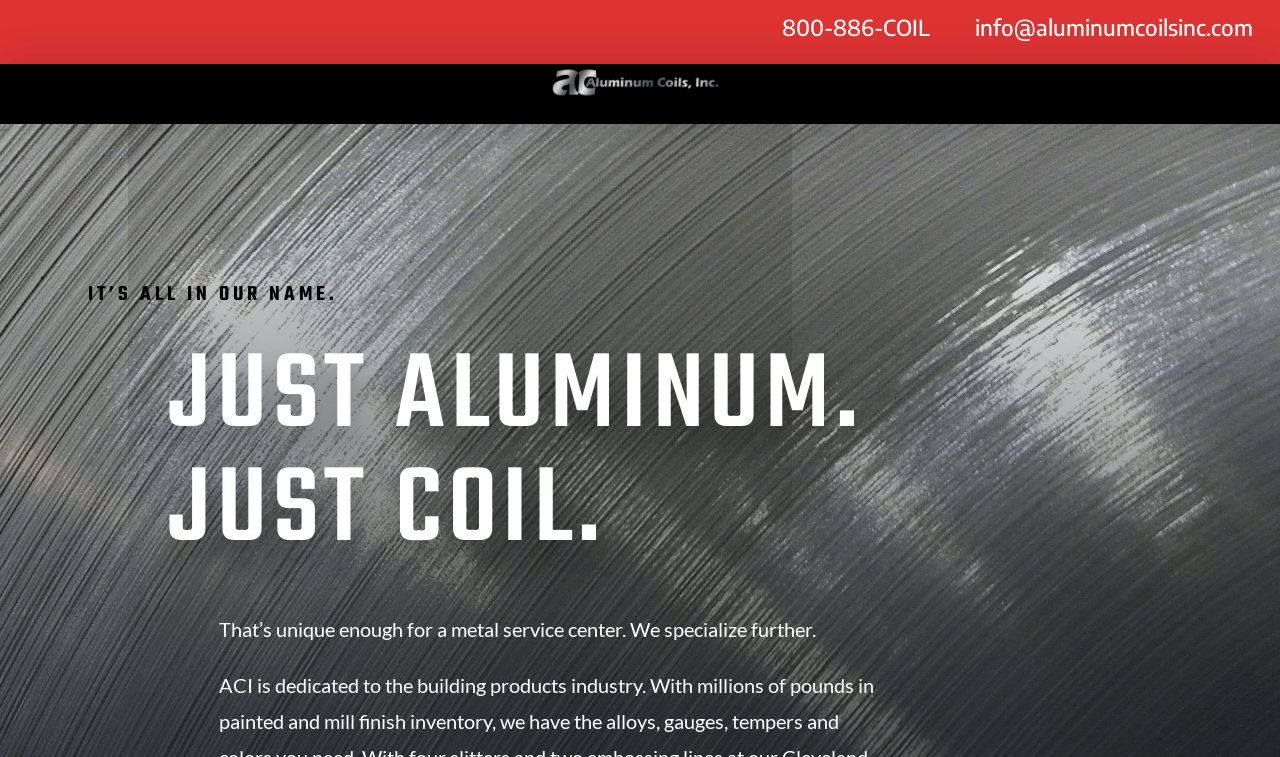Based on the element description "Company Profile", predict the bounding box coordinates of the UI element.

[0.488, 0.135, 0.512, 0.174]